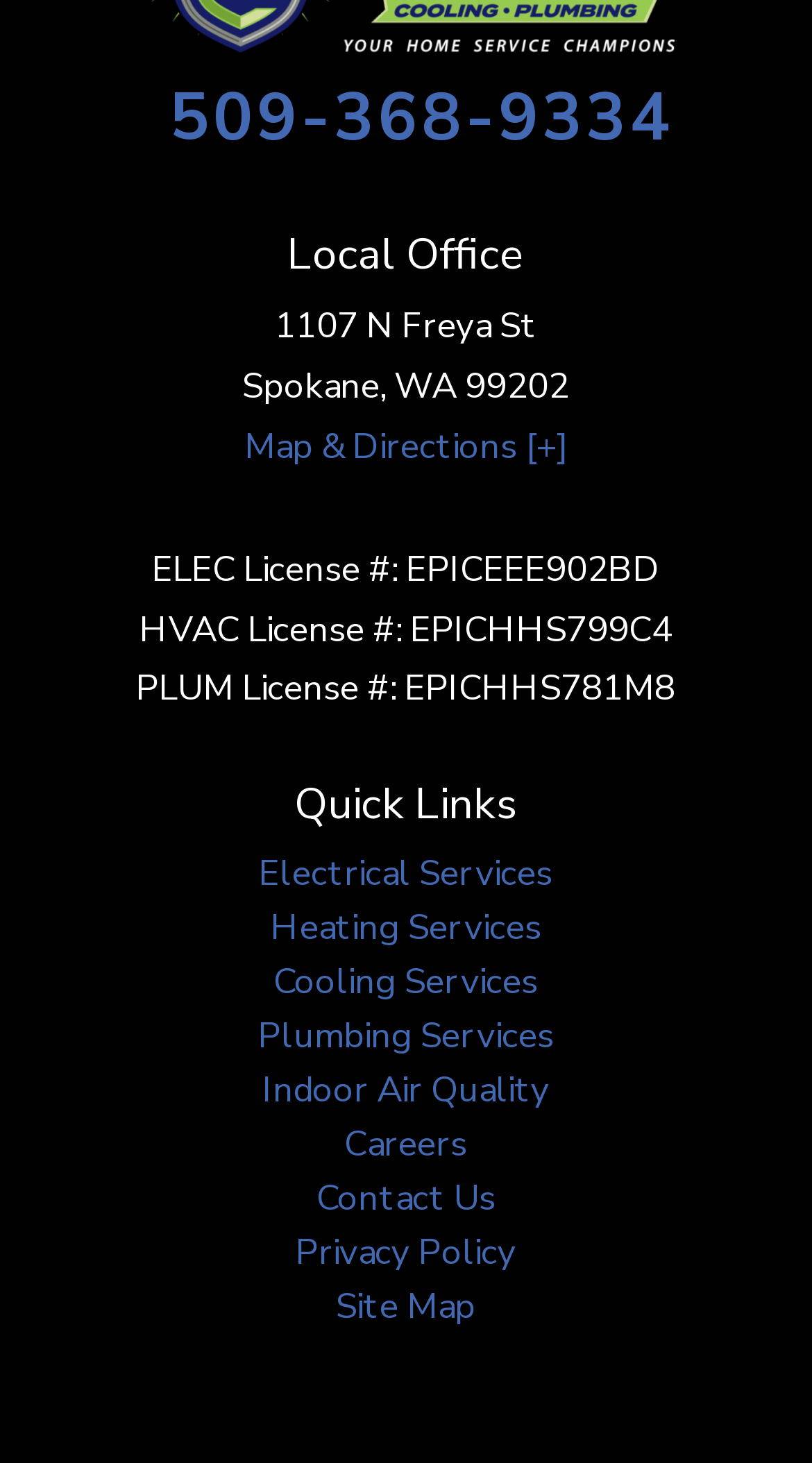Determine the bounding box coordinates of the clickable region to execute the instruction: "Get electrical services". The coordinates should be four float numbers between 0 and 1, denoted as [left, top, right, bottom].

[0.319, 0.581, 0.681, 0.614]